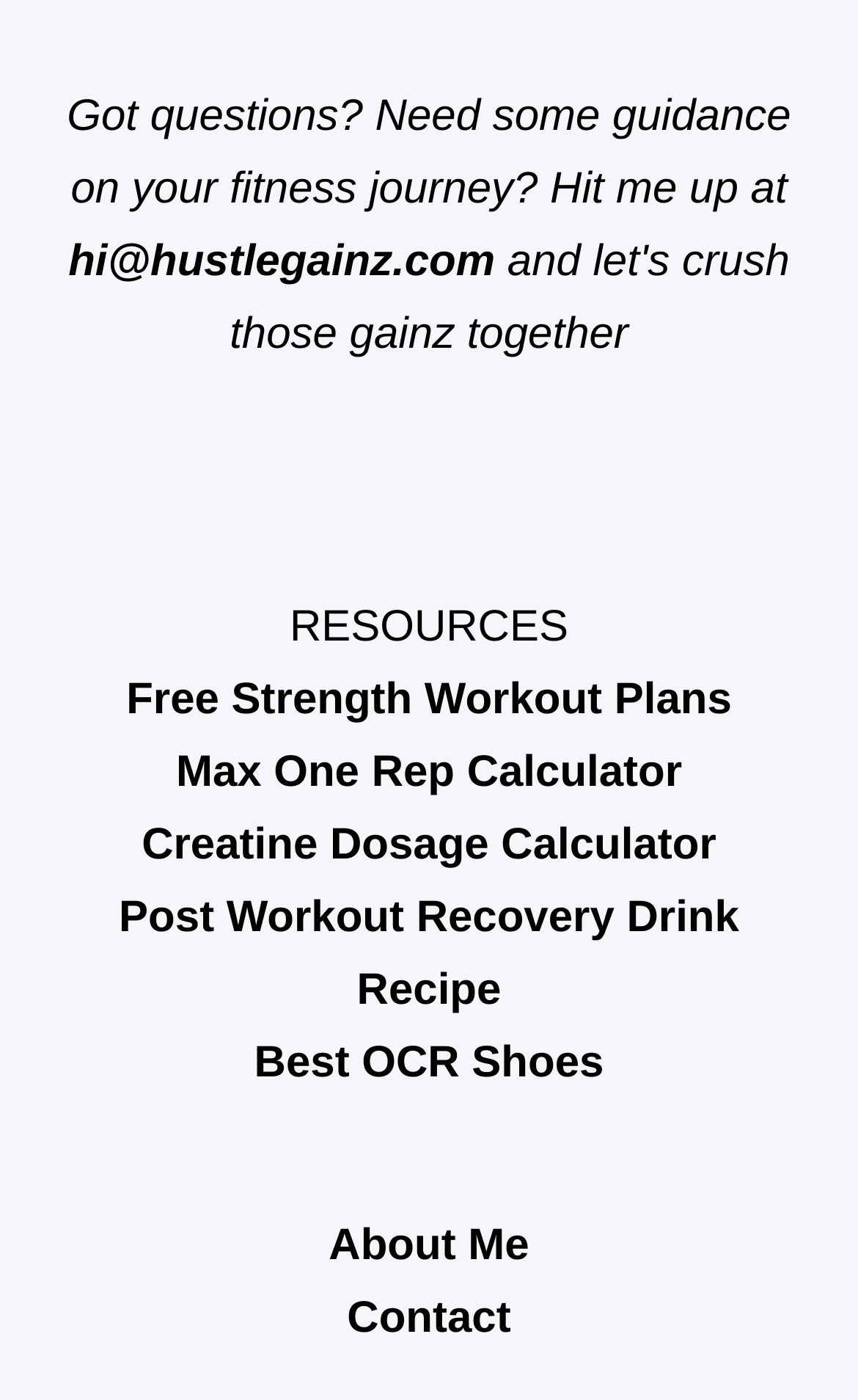Determine the bounding box coordinates of the element that should be clicked to execute the following command: "Calculate one rep max".

[0.205, 0.534, 0.795, 0.569]